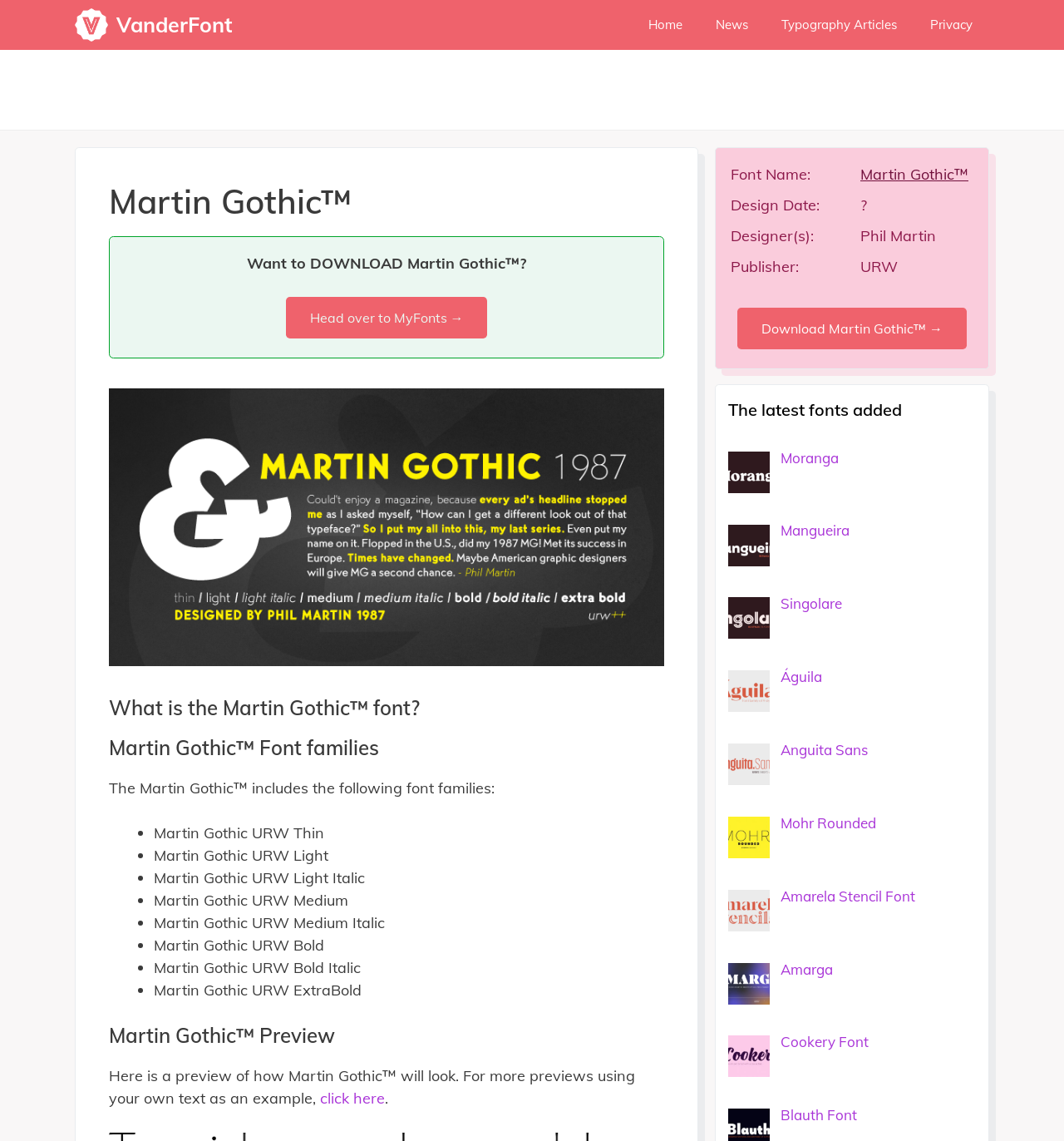Provide the bounding box coordinates, formatted as (top-left x, top-left y, bottom-right x, bottom-right y), with all values being floating point numbers between 0 and 1. Identify the bounding box of the UI element that matches the description: Blauth Font

[0.733, 0.97, 0.805, 0.985]